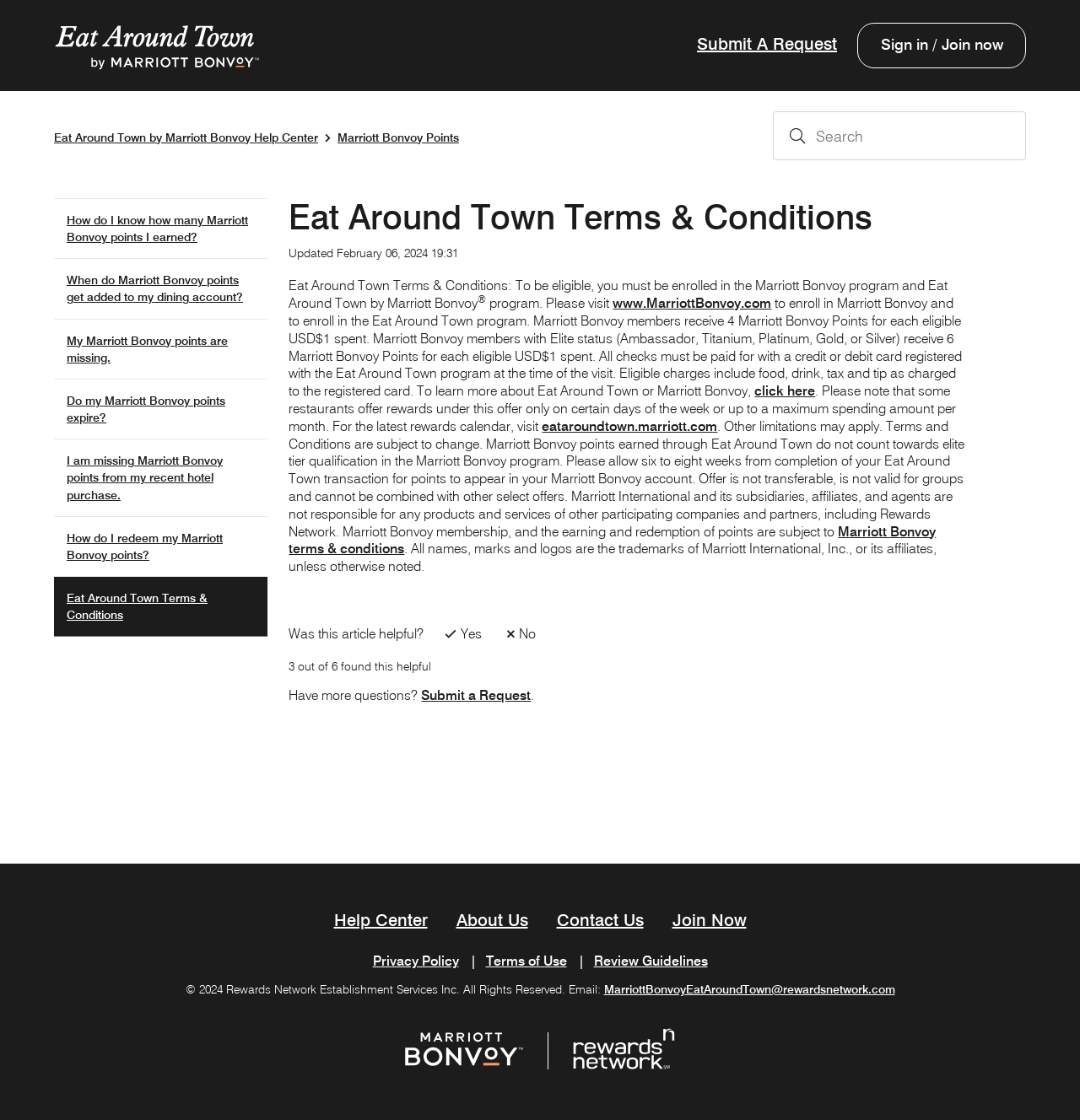Identify the bounding box coordinates for the region to click in order to carry out this instruction: "Search for something". Provide the coordinates using four float numbers between 0 and 1, formatted as [left, top, right, bottom].

[0.716, 0.099, 0.95, 0.143]